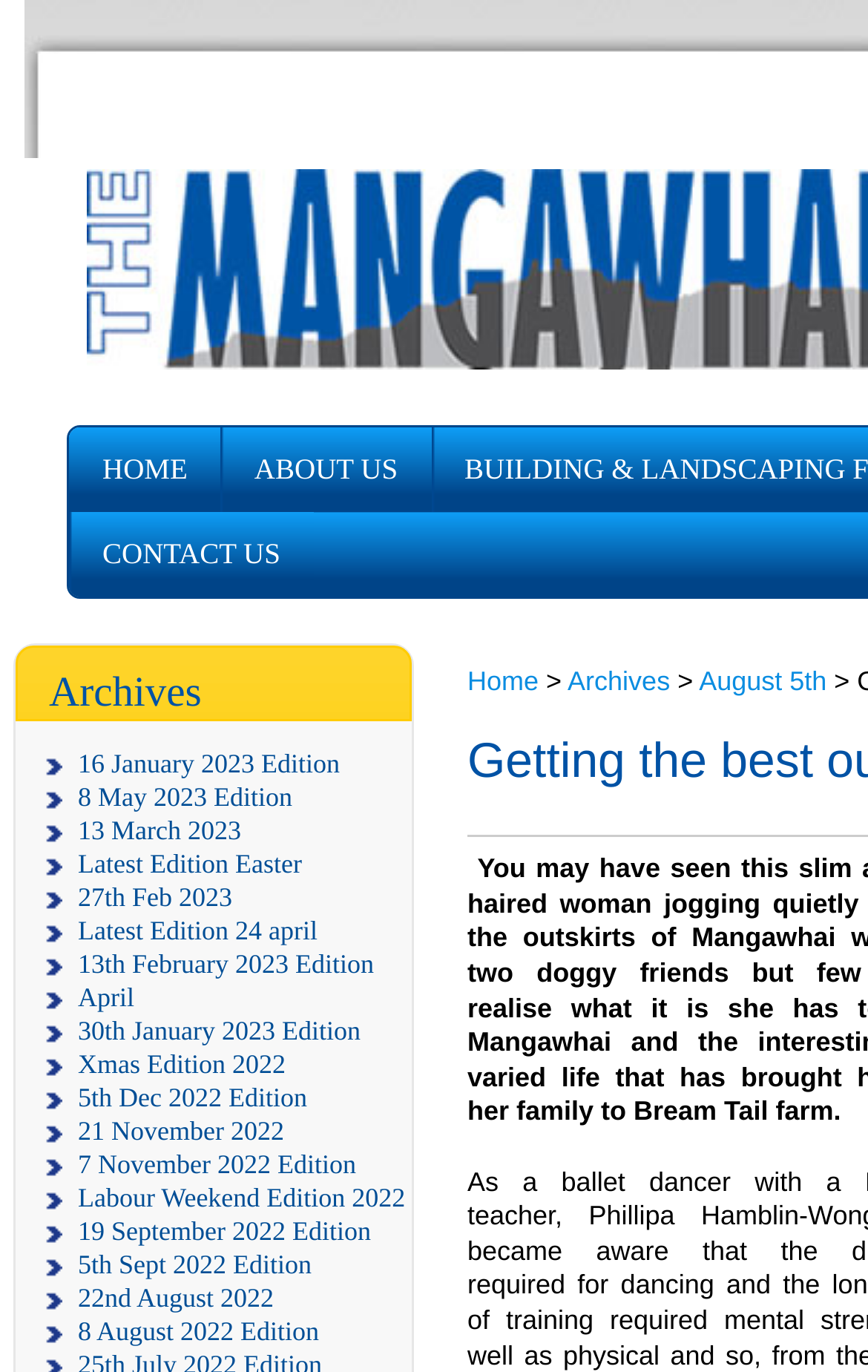Please give a succinct answer using a single word or phrase:
What is the main navigation menu?

HOME, ABOUT US, CONTACT US